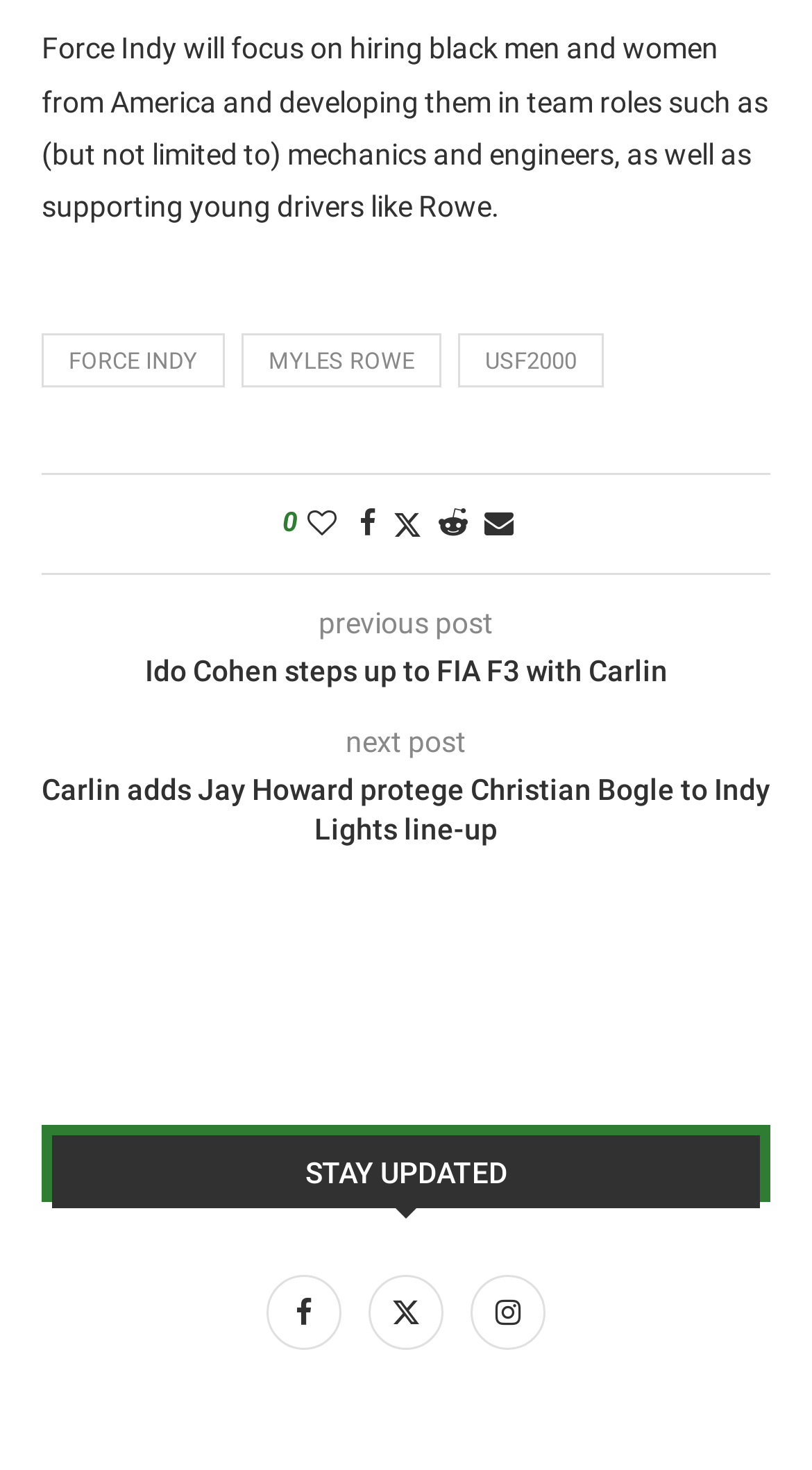Find the bounding box coordinates of the element to click in order to complete the given instruction: "Share on Facebook."

[0.442, 0.345, 0.463, 0.367]